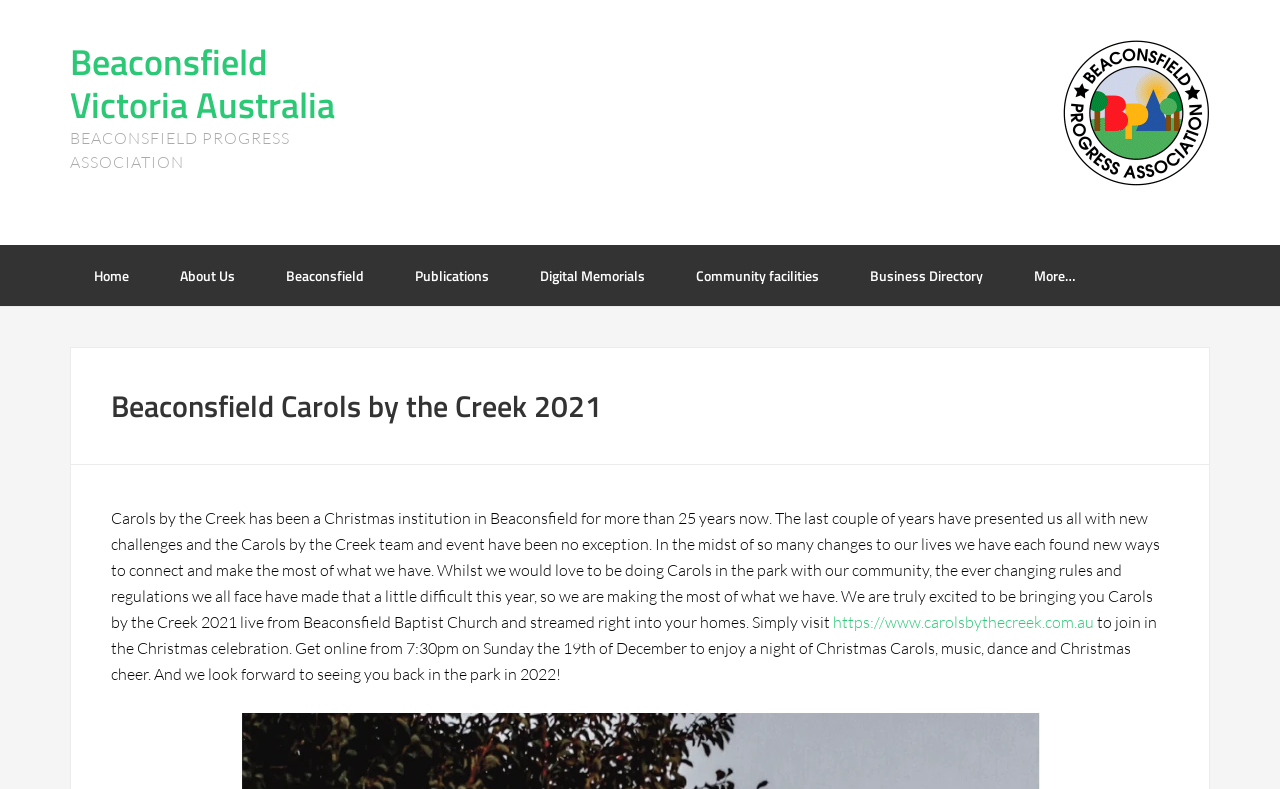What is the purpose of Carols by the Creek?
From the image, provide a succinct answer in one word or a short phrase.

Christmas celebration